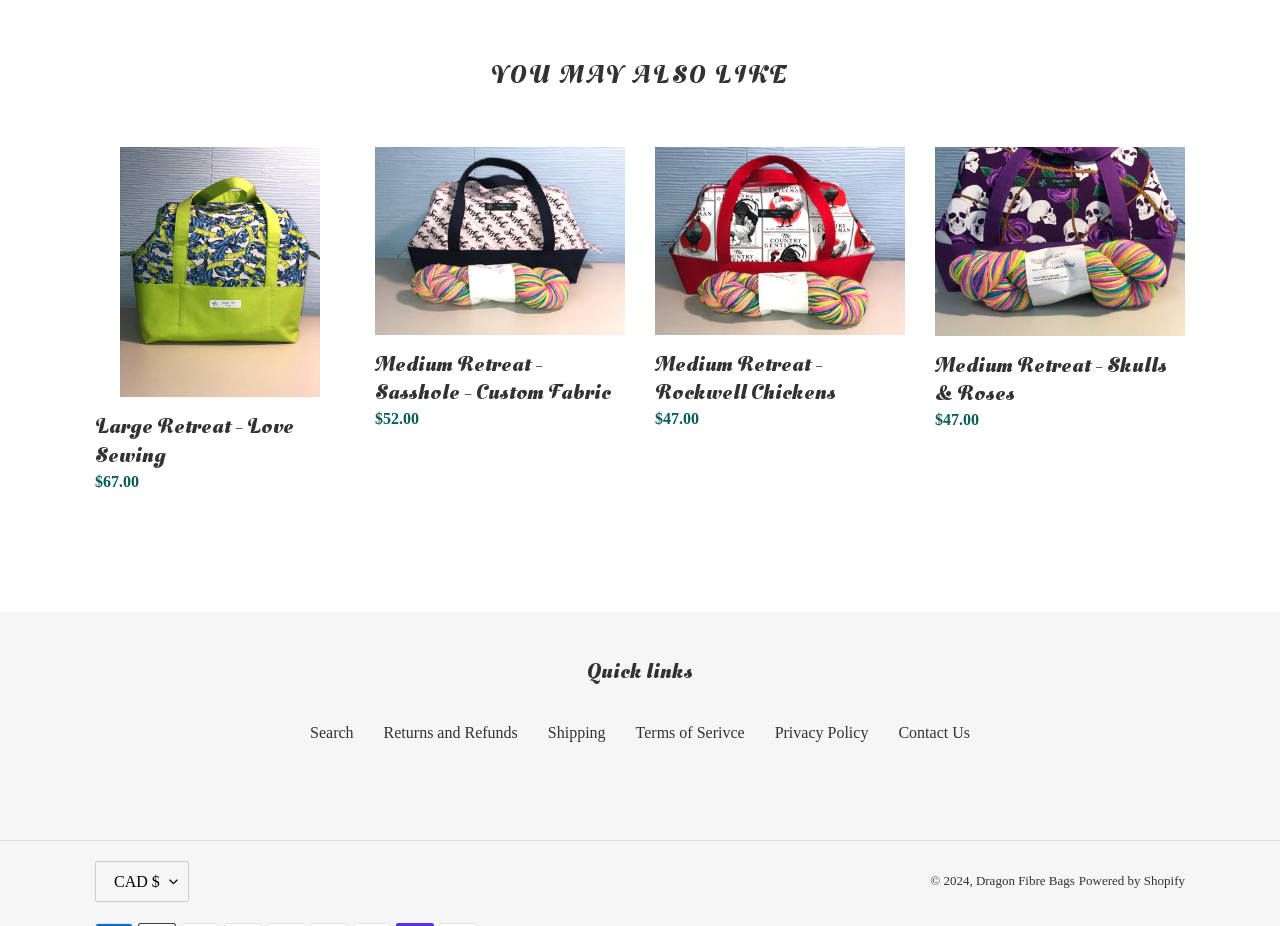From the given element description: "Dragon Fibre Bags", find the bounding box for the UI element. Provide the coordinates as four float numbers between 0 and 1, in the order [left, top, right, bottom].

[0.762, 0.943, 0.84, 0.959]